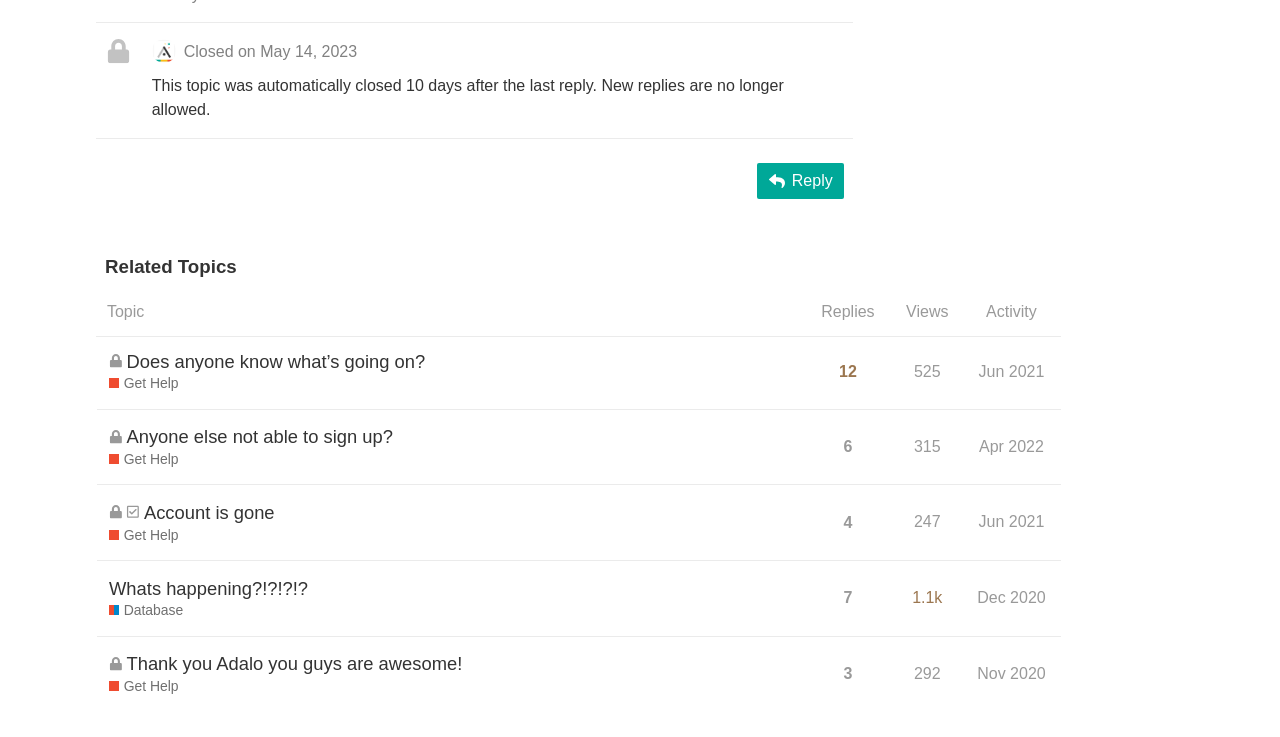Based on the element description: "Get Help", identify the bounding box coordinates for this UI element. The coordinates must be four float numbers between 0 and 1, listed as [left, top, right, bottom].

[0.085, 0.508, 0.14, 0.535]